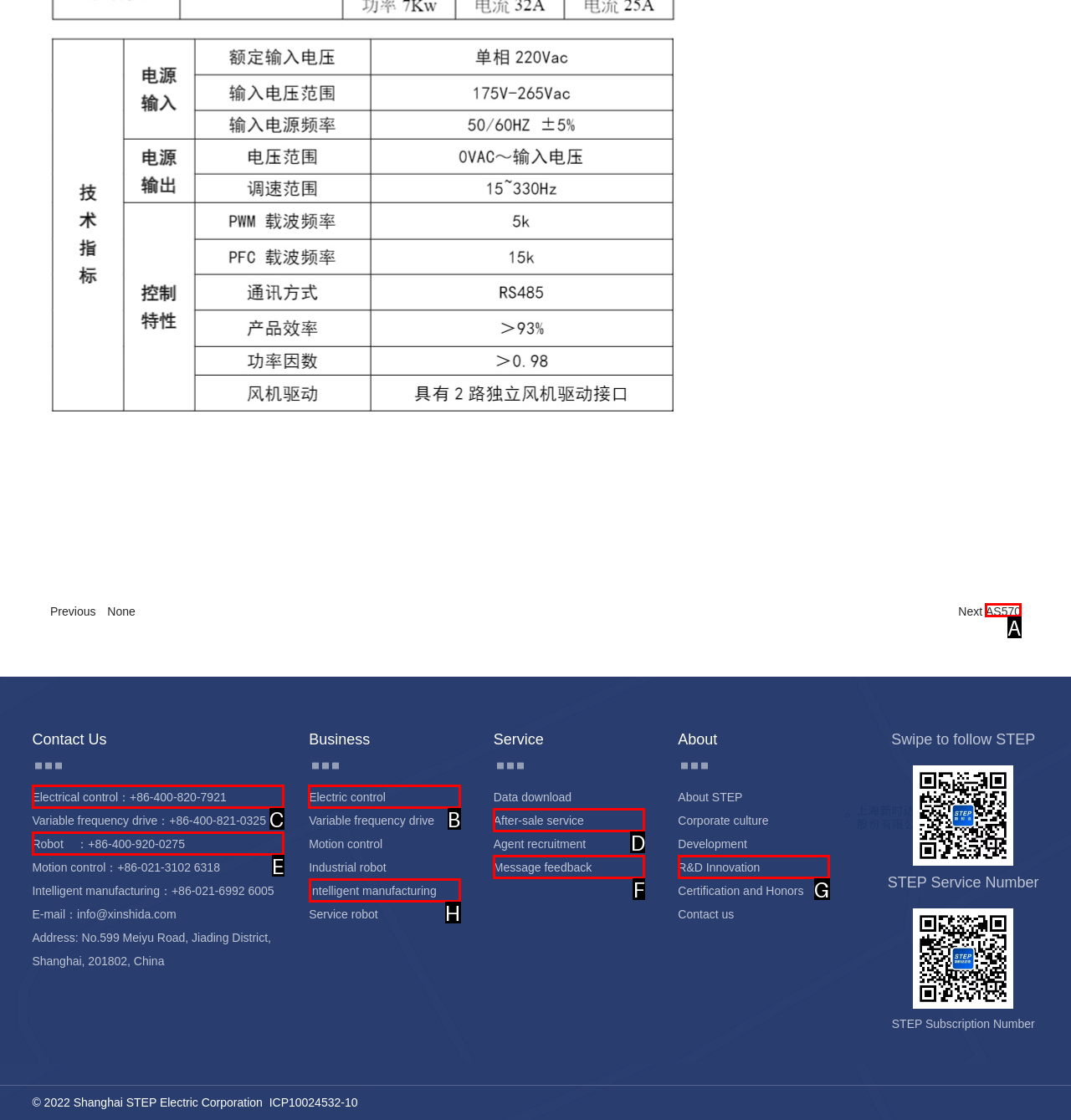Determine which element should be clicked for this task: Learn more about 'Electric control'
Answer with the letter of the selected option.

B